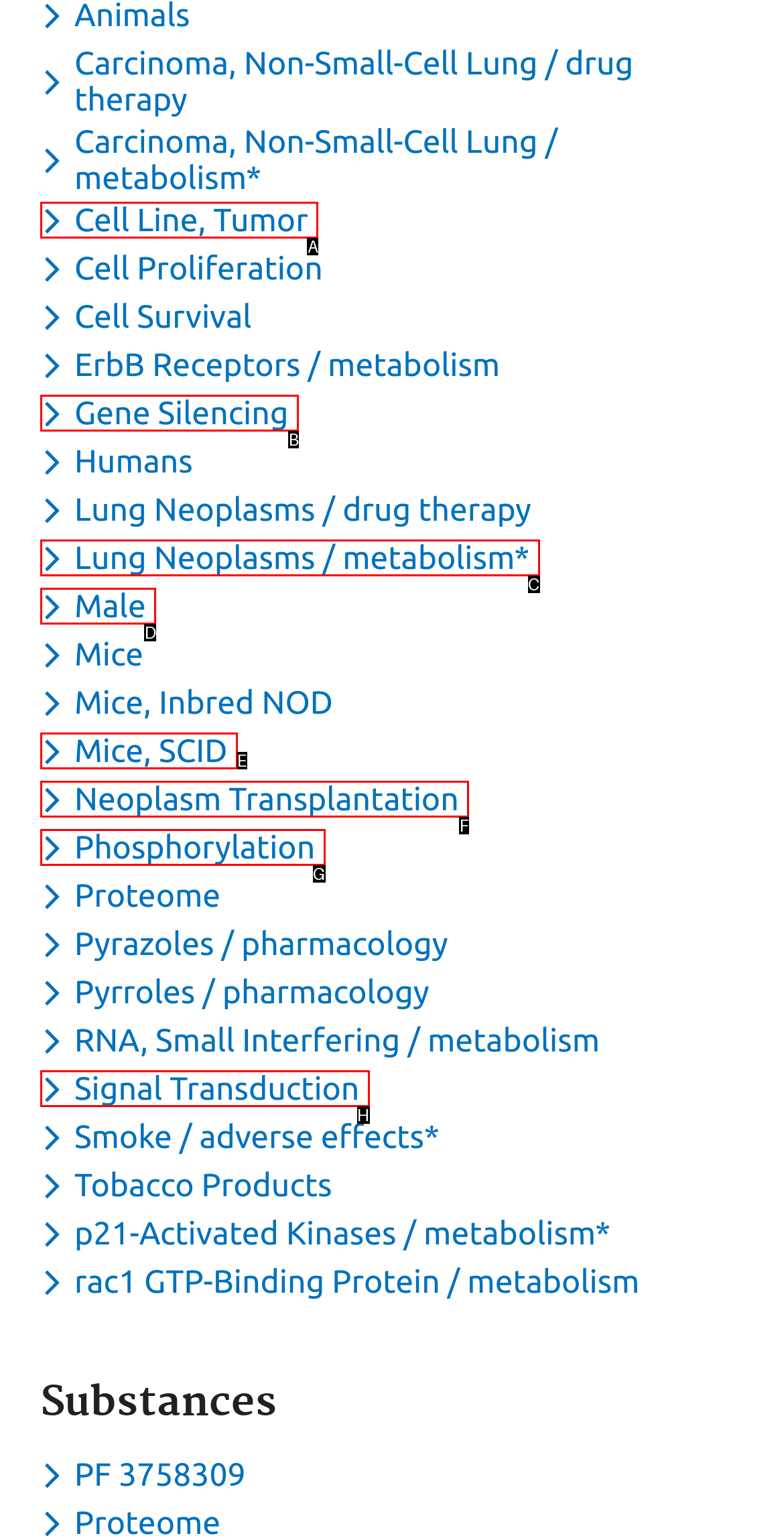Select the option that matches the description: Signal Transduction. Answer with the letter of the correct option directly.

H